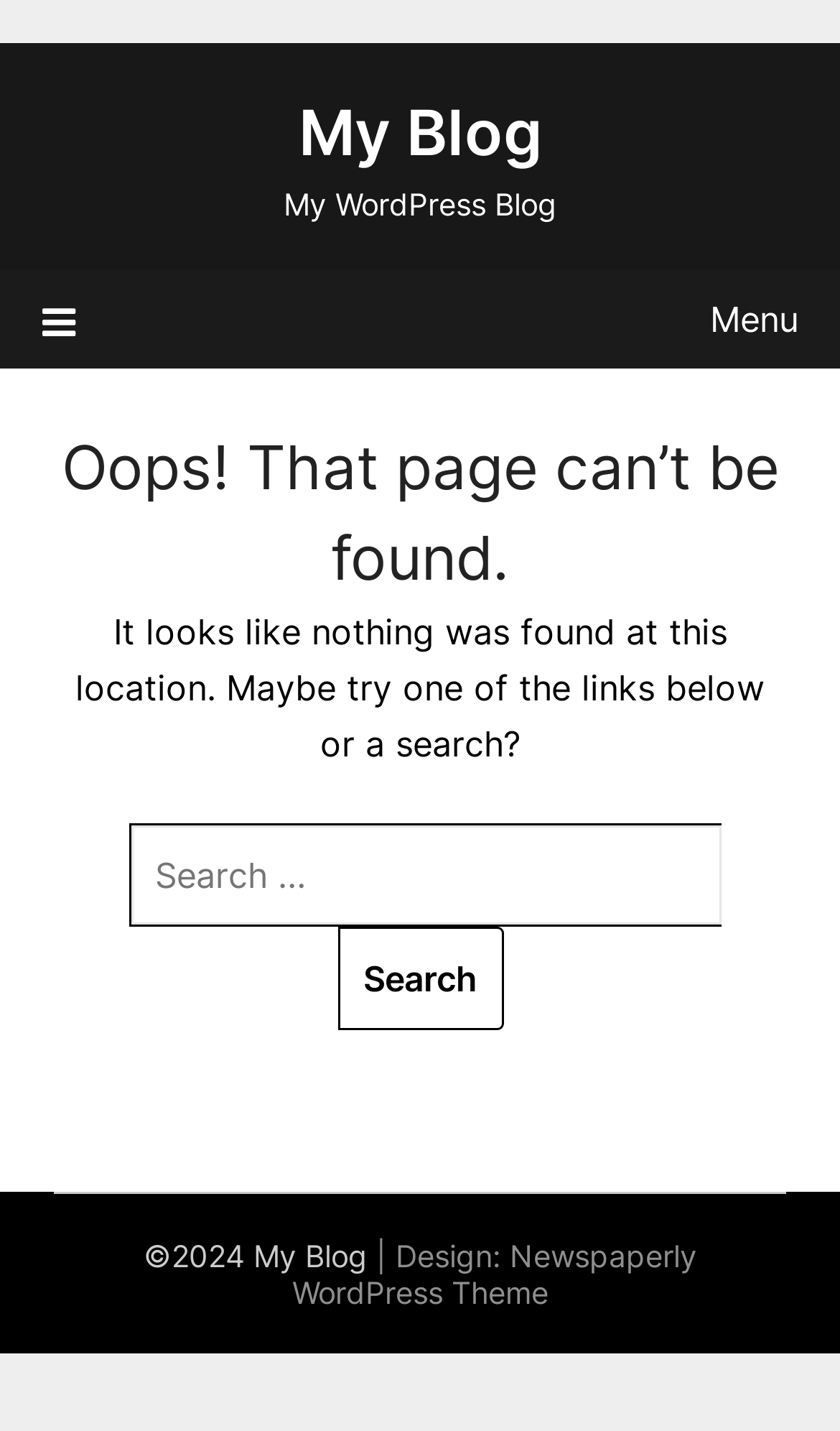Generate a comprehensive description of the contents of the webpage.

The webpage is a "Page not found" error page from "My Blog". At the top, there is a link to "My Blog" and a static text "My WordPress Blog" positioned side by side. Below them, there is a menu link with an icon, taking up most of the width of the page.

The main content area is divided into two sections. The first section is a header area with a prominent heading "Oops! That page can’t be found." in a large font size. Below the heading, there is a paragraph of text explaining that the page was not found and suggesting to try one of the links below or a search.

The second section is a search area, located below the explanatory text. It consists of a label "SEARCH FOR:", a search box, and a "Search" button. The search box is positioned below the label, and the "Search" button is to the right of the search box.

At the bottom of the page, there is a footer area with copyright information "©2024 My Blog" and a credit to the theme designer "Newspaperly WordPress Theme".